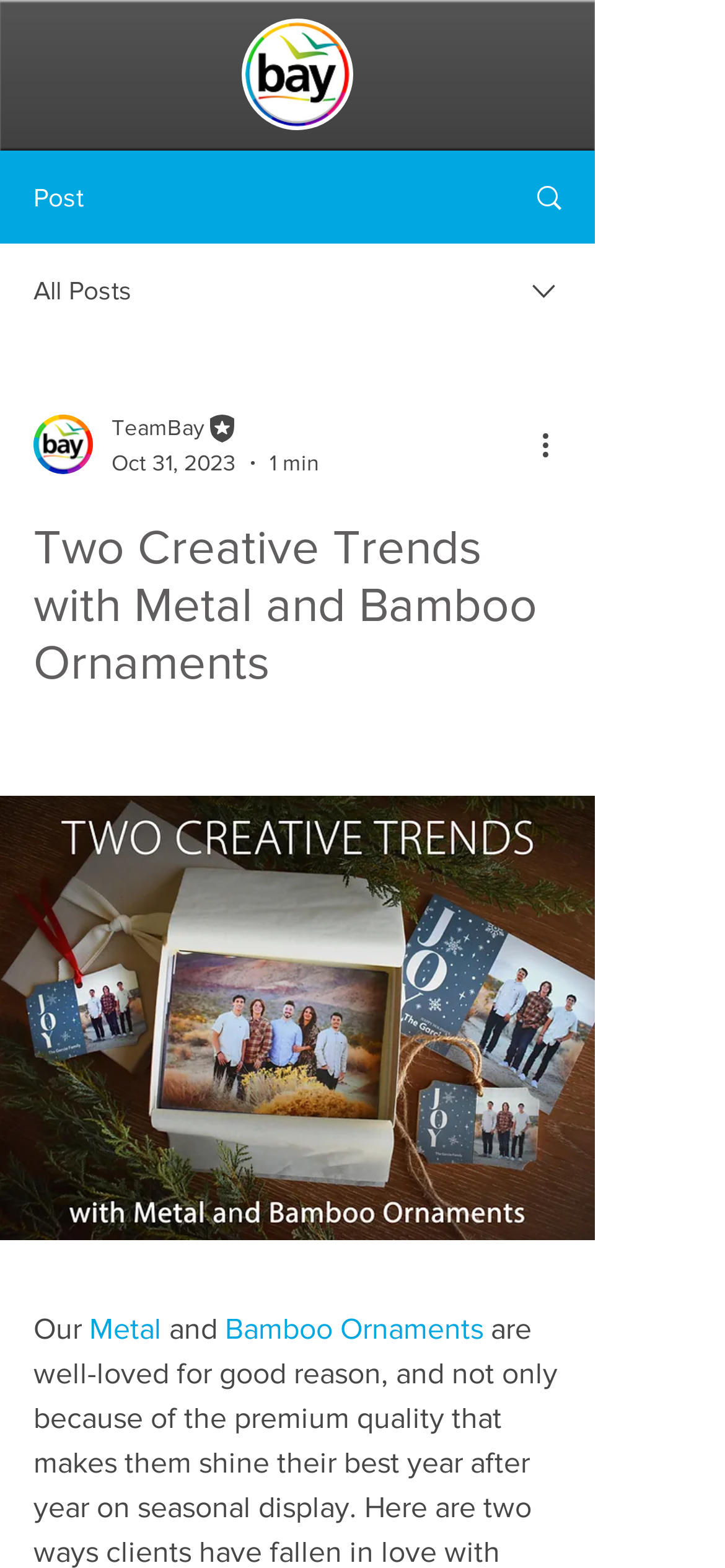Offer a comprehensive description of the webpage’s content and structure.

This webpage appears to be a blog post or article about metal and bamboo ornaments. At the top, there is a banner with an "Accessibility" link and a "Skip Menu" link, followed by an "Accessibility Assistance" link. 

To the right of these links, there is a navigation menu button. Below this, the Bay Photo Logo is displayed, which is a clickable image. 

On the left side, there are several links, including "Post" and "All Posts", with a small image next to each link. 

Below these links, there is a combobox with a dropdown menu, which contains the writer's picture, their team and role, the date "Oct 31, 2023", and a "1 min" indicator, suggesting the reading time of the article. 

To the right of the combobox, there is a "More actions" button with a small image. 

The main content of the webpage is a heading that reads "Two Creative Trends with Metal and Bamboo Ornaments". Below this, there is a large image or figure, which takes up most of the width of the page. 

The article text starts below the image, with the sentence "Our Metal and Bamboo Ornaments are well-loved for good reason, and not only because of the premium quality that makes them shine their best year after year on seasonal display."